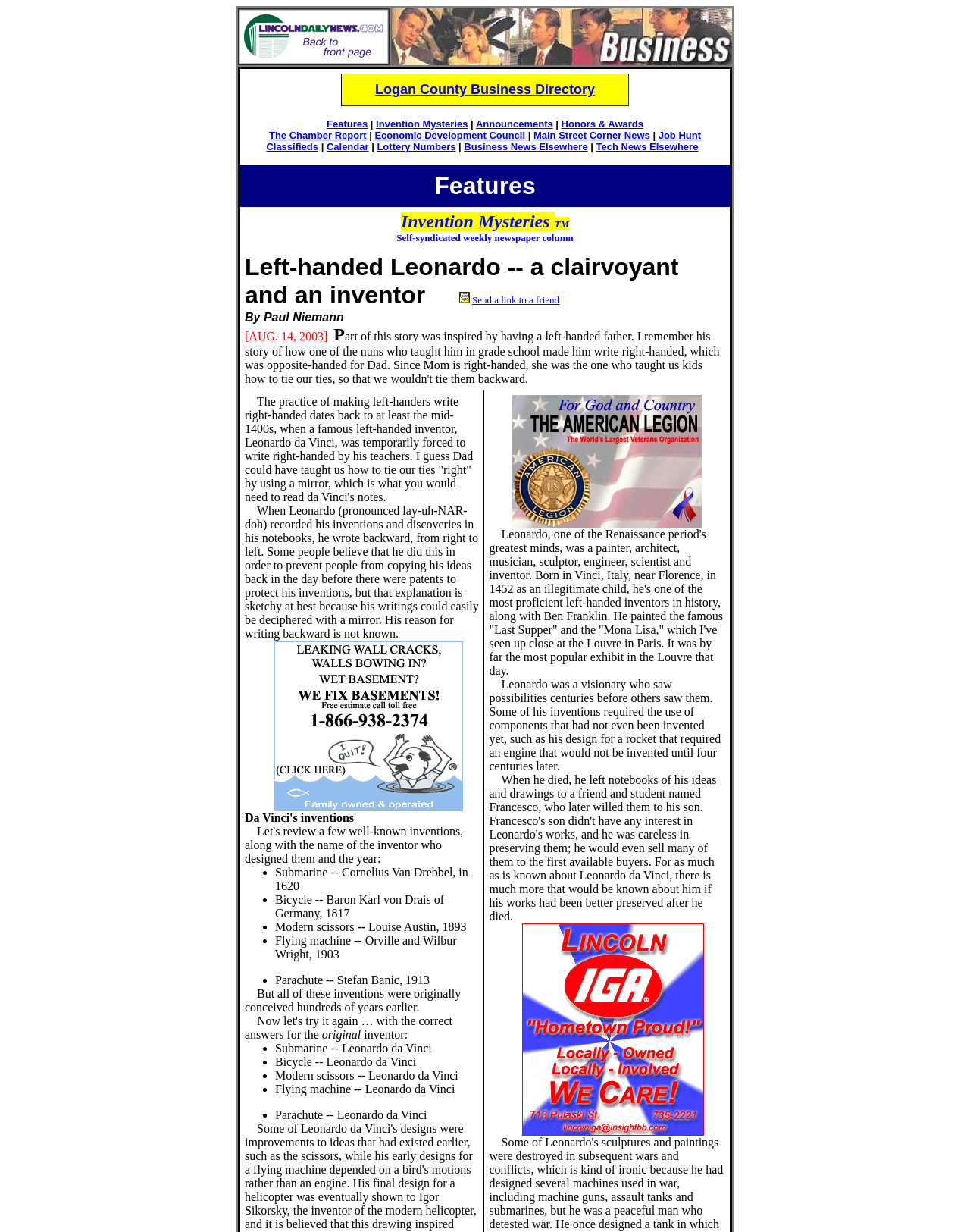Determine the bounding box coordinates for the area that should be clicked to carry out the following instruction: "Click on the link to Invention Mysteries".

[0.388, 0.096, 0.482, 0.105]